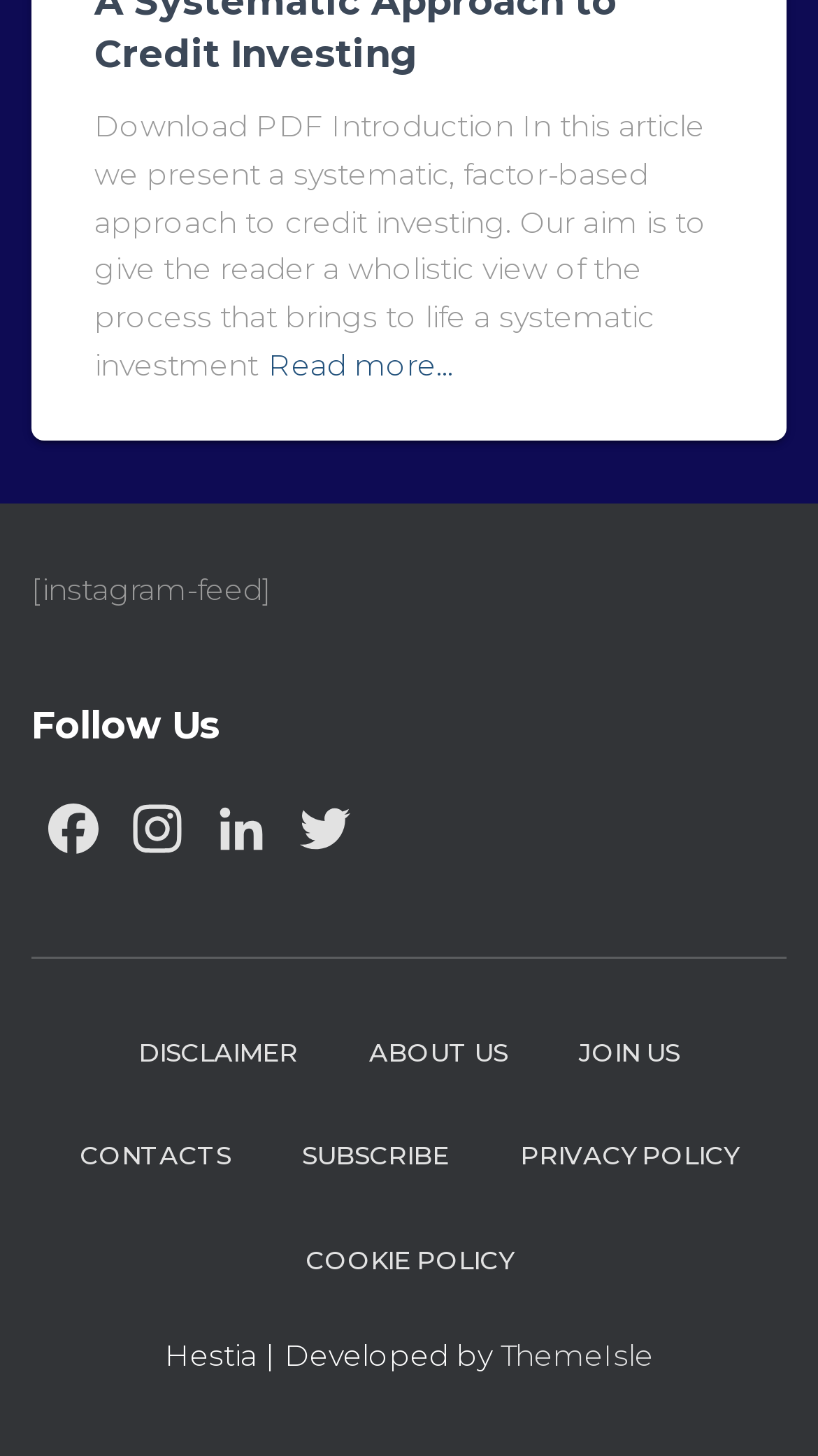How many social media platforms are listed?
Answer the question in as much detail as possible.

The social media platforms listed are Facebook, Instagram, LinkedIn, and Twitter, which can be found under the 'Follow Us' heading.